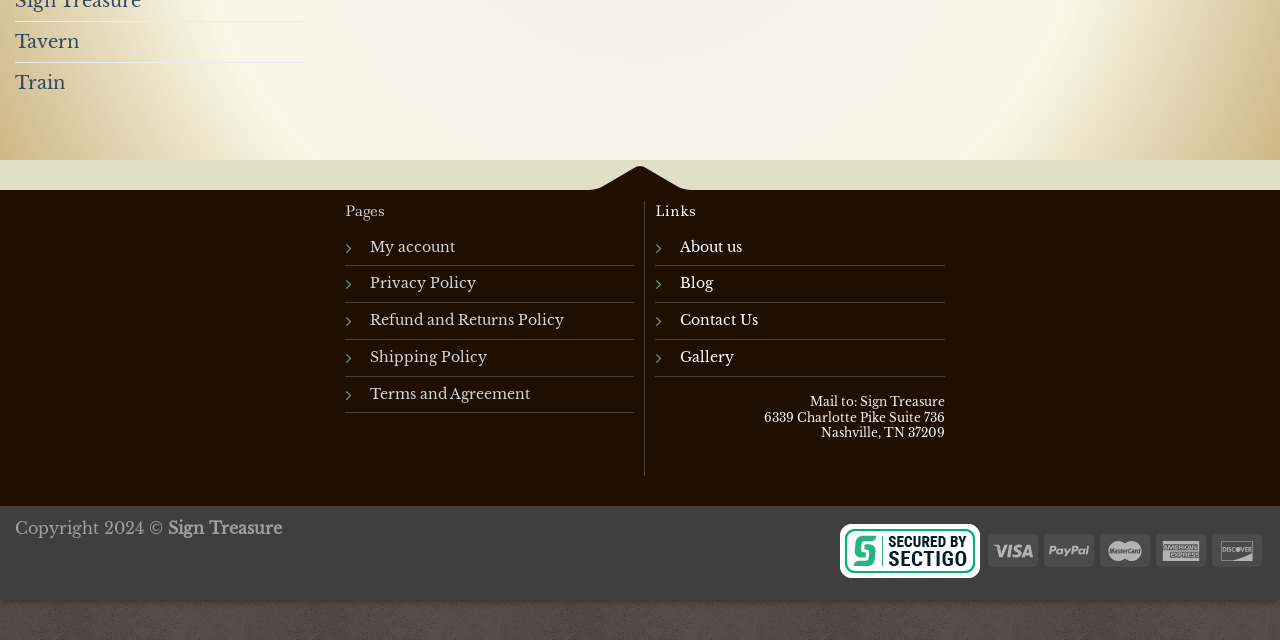Identify the bounding box coordinates for the UI element described as: "Terms and Agreement".

[0.289, 0.602, 0.414, 0.629]